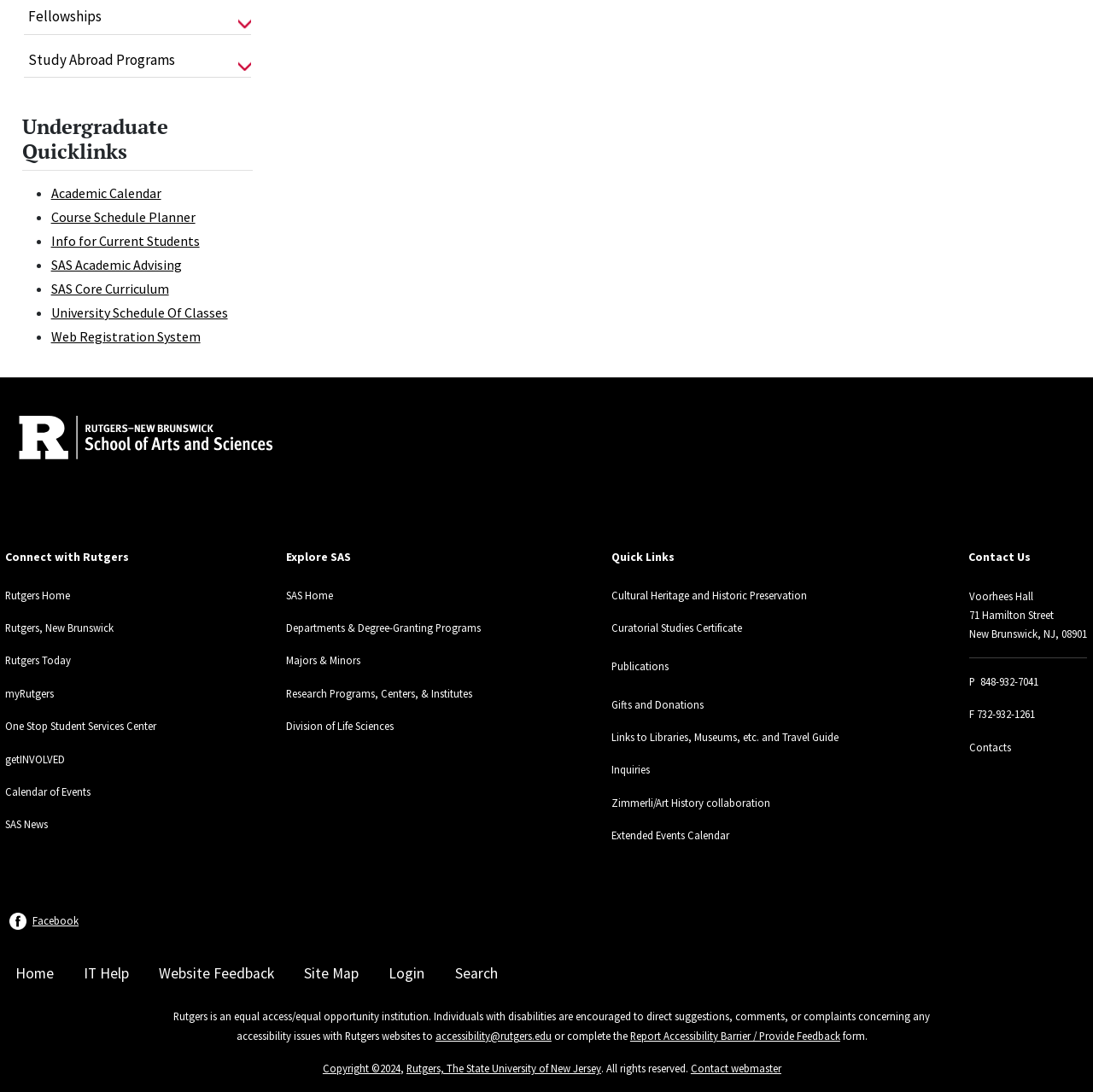Use a single word or phrase to respond to the question:
What is the name of the university?

Rutgers